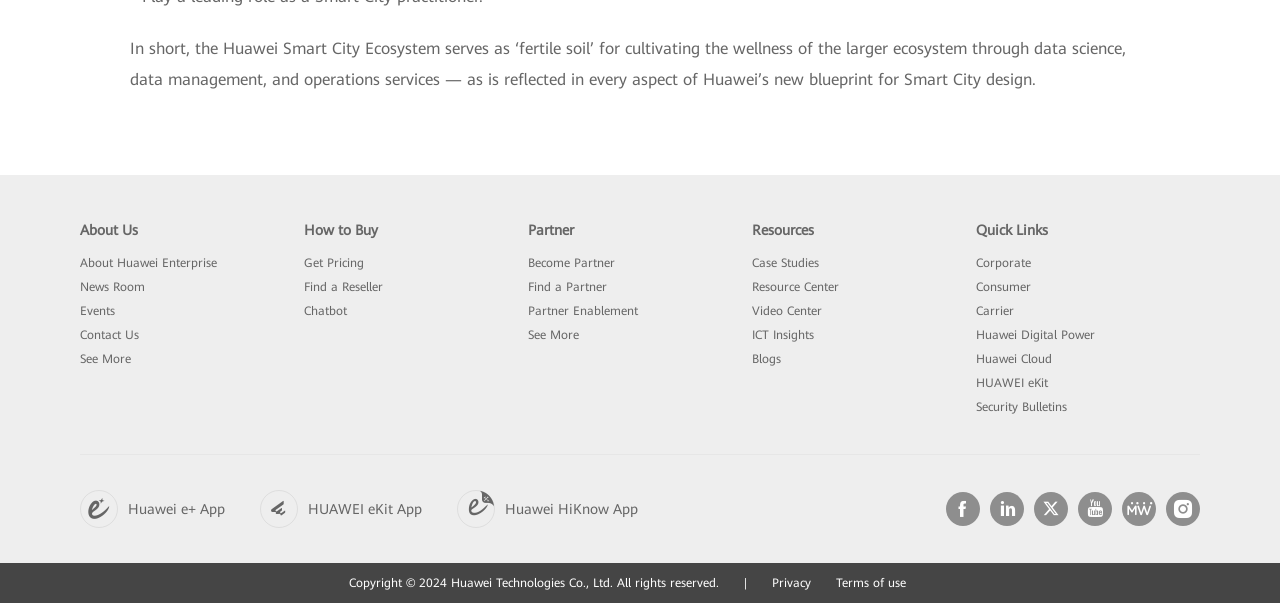Please identify the bounding box coordinates of the clickable element to fulfill the following instruction: "Get Pricing". The coordinates should be four float numbers between 0 and 1, i.e., [left, top, right, bottom].

[0.238, 0.425, 0.284, 0.448]